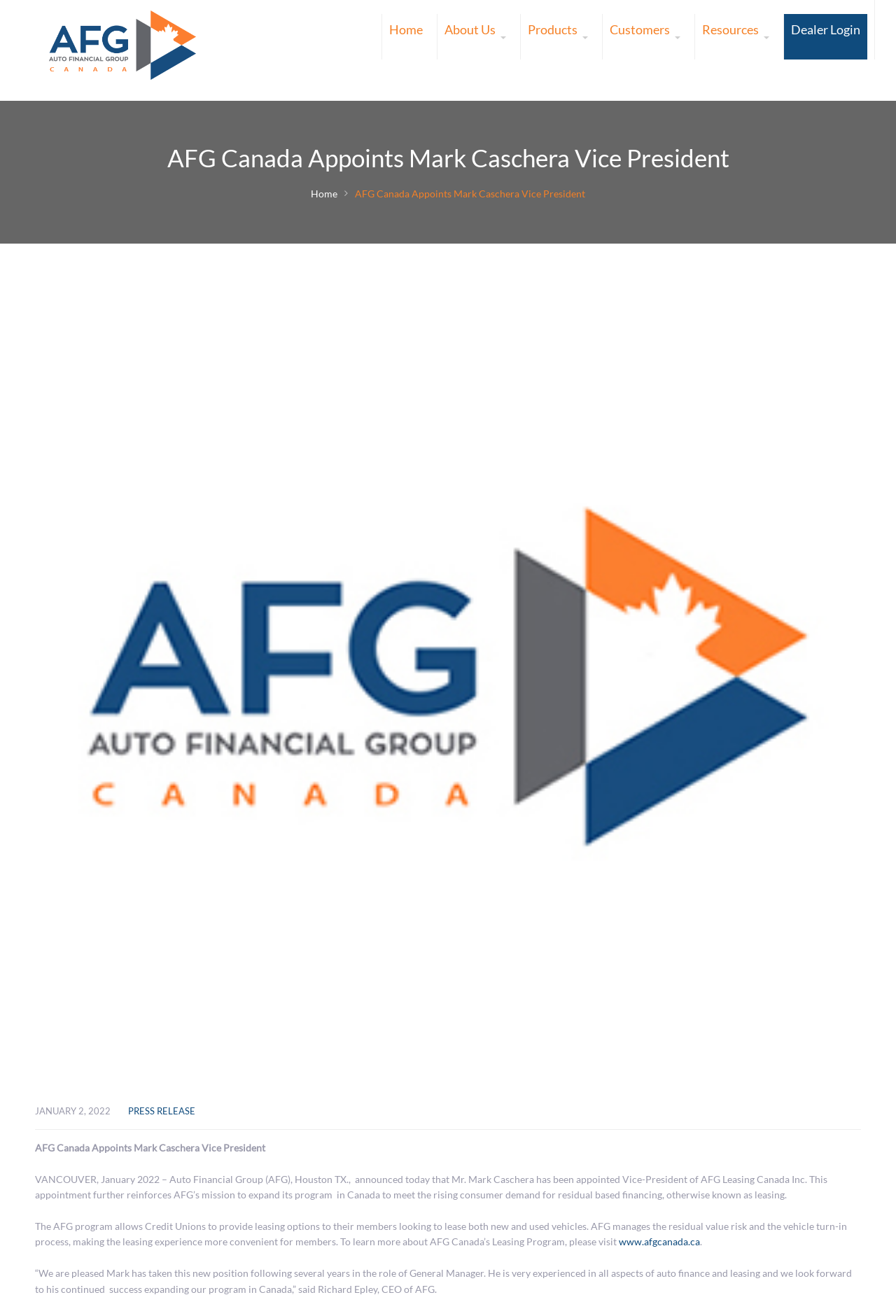Please locate the bounding box coordinates of the element's region that needs to be clicked to follow the instruction: "Click AFG Canada". The bounding box coordinates should be provided as four float numbers between 0 and 1, i.e., [left, top, right, bottom].

[0.055, 0.008, 0.219, 0.06]